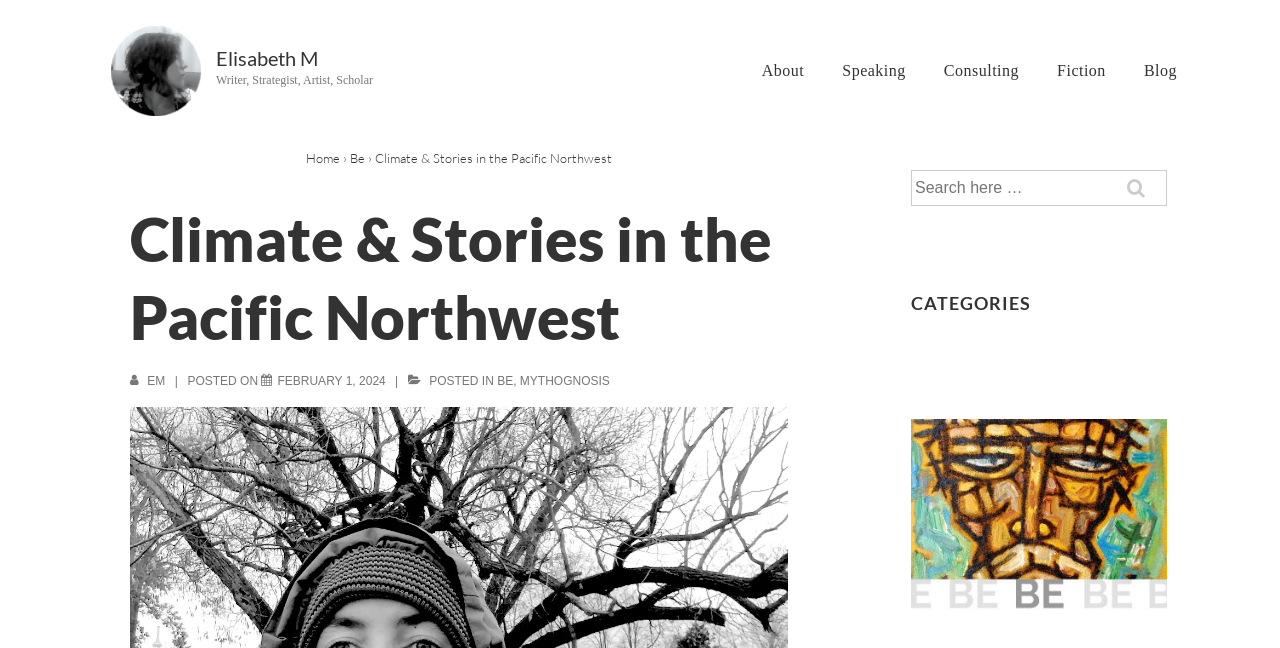Indicate the bounding box coordinates of the element that must be clicked to execute the instruction: "go to speaking page". The coordinates should be given as four float numbers between 0 and 1, i.e., [left, top, right, bottom].

[0.644, 0.072, 0.722, 0.147]